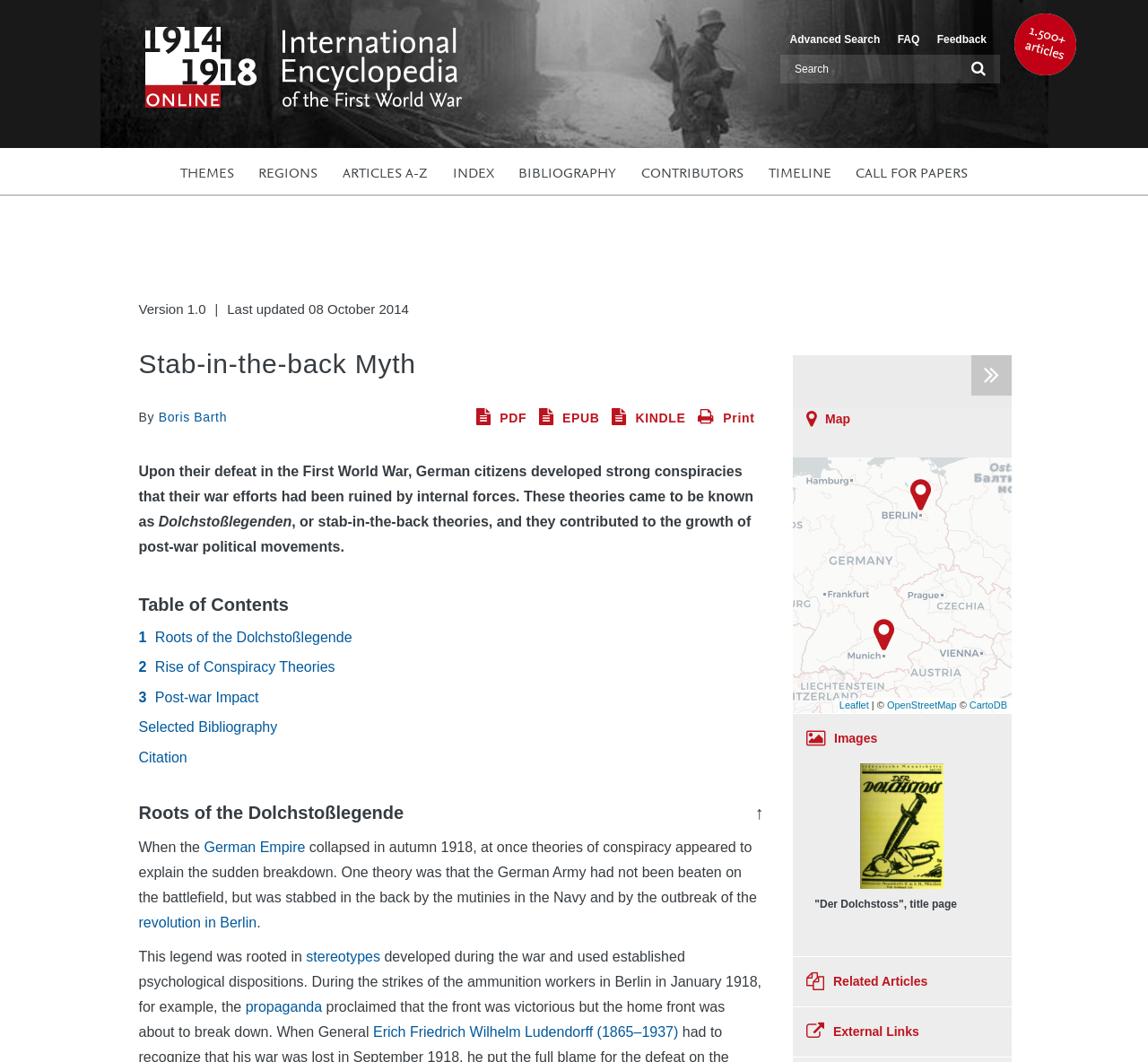Answer the question using only one word or a concise phrase: What is the title of the article?

Stab-in-the-back Myth